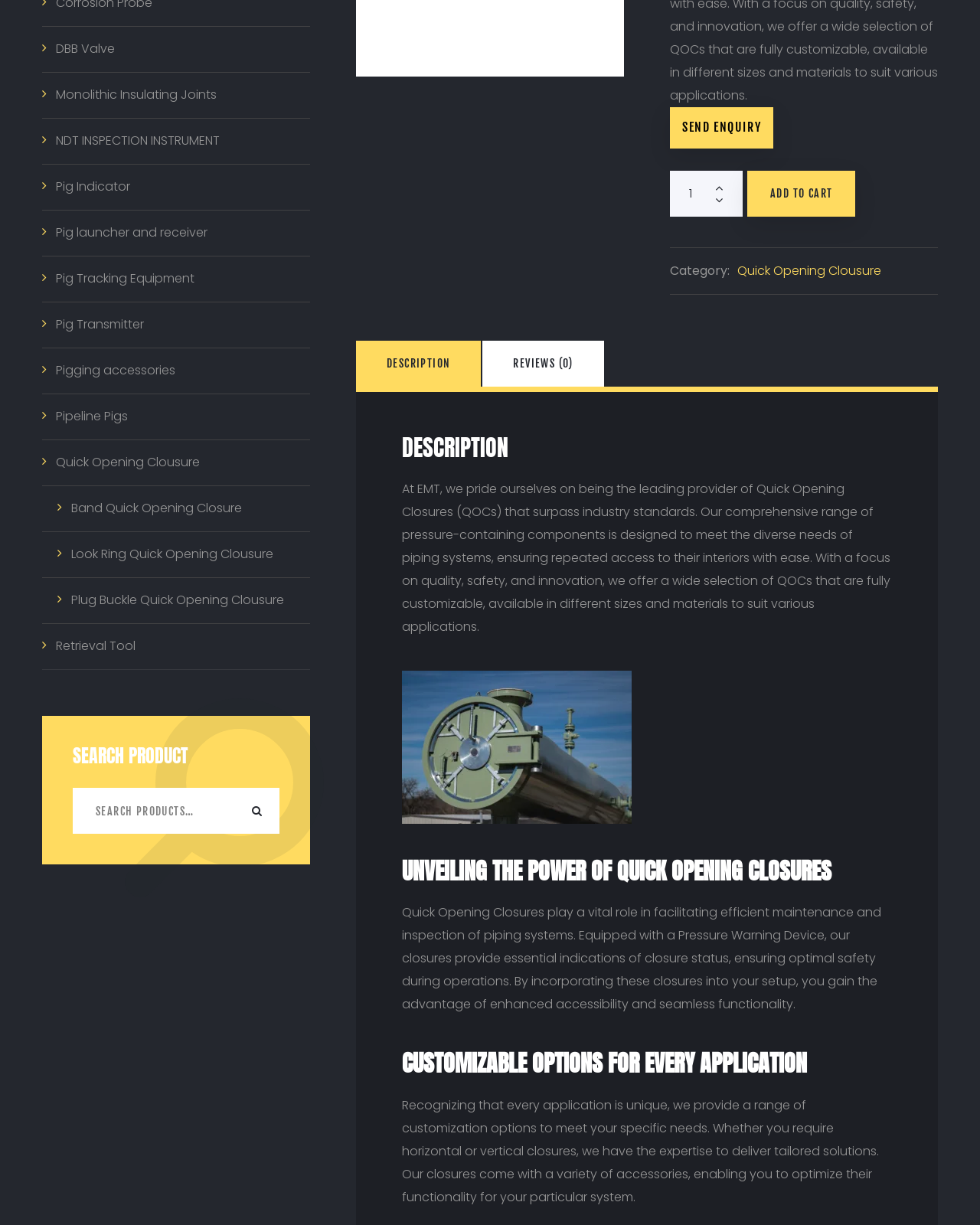Find the bounding box coordinates corresponding to the UI element with the description: "Pig launcher and receiver". The coordinates should be formatted as [left, top, right, bottom], with values as floats between 0 and 1.

[0.043, 0.171, 0.212, 0.209]